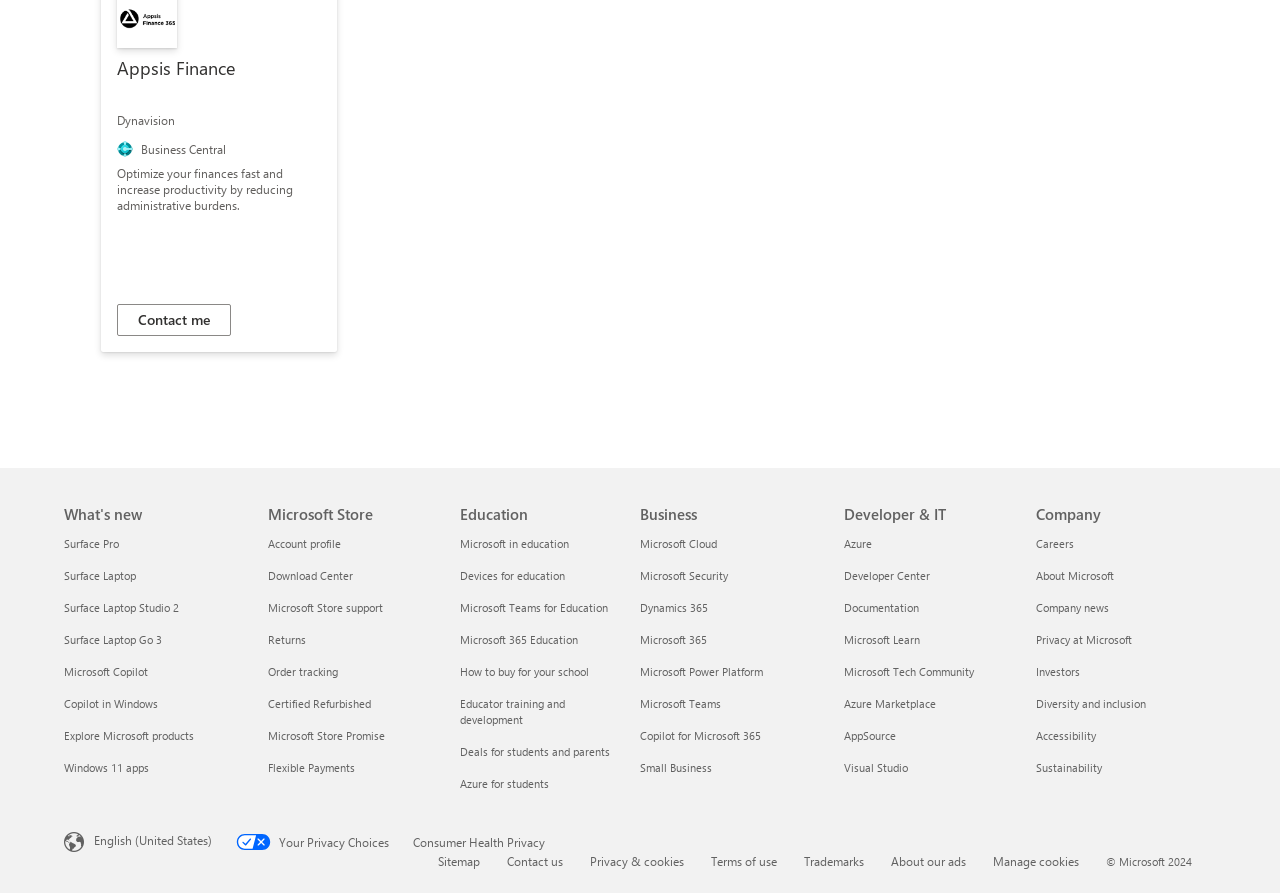What is the last link in the 'Company' section?
Using the image, give a concise answer in the form of a single word or short phrase.

Sustainability